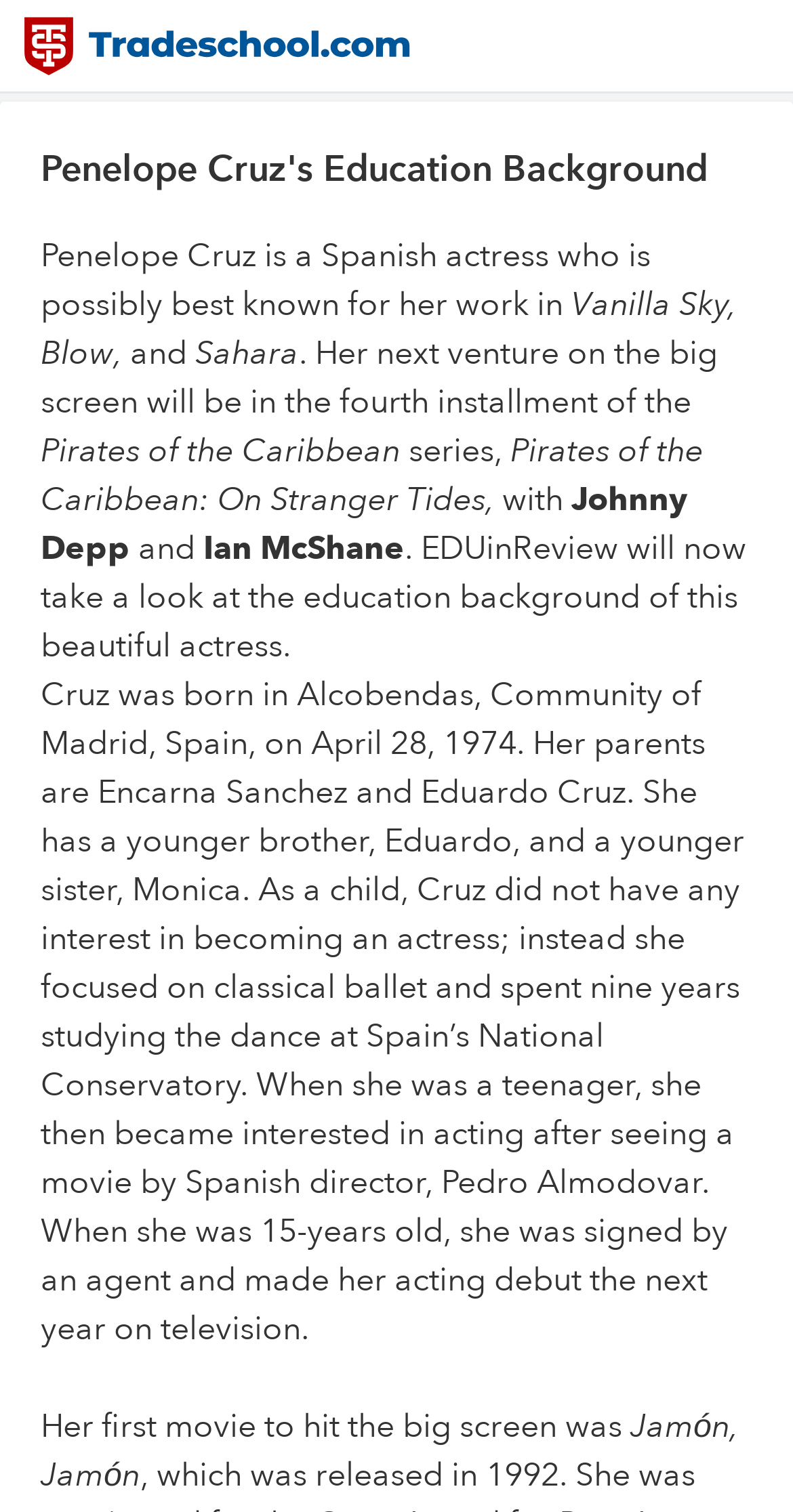Predict the bounding box coordinates for the UI element described as: "General Insurance". The coordinates should be four float numbers between 0 and 1, presented as [left, top, right, bottom].

None